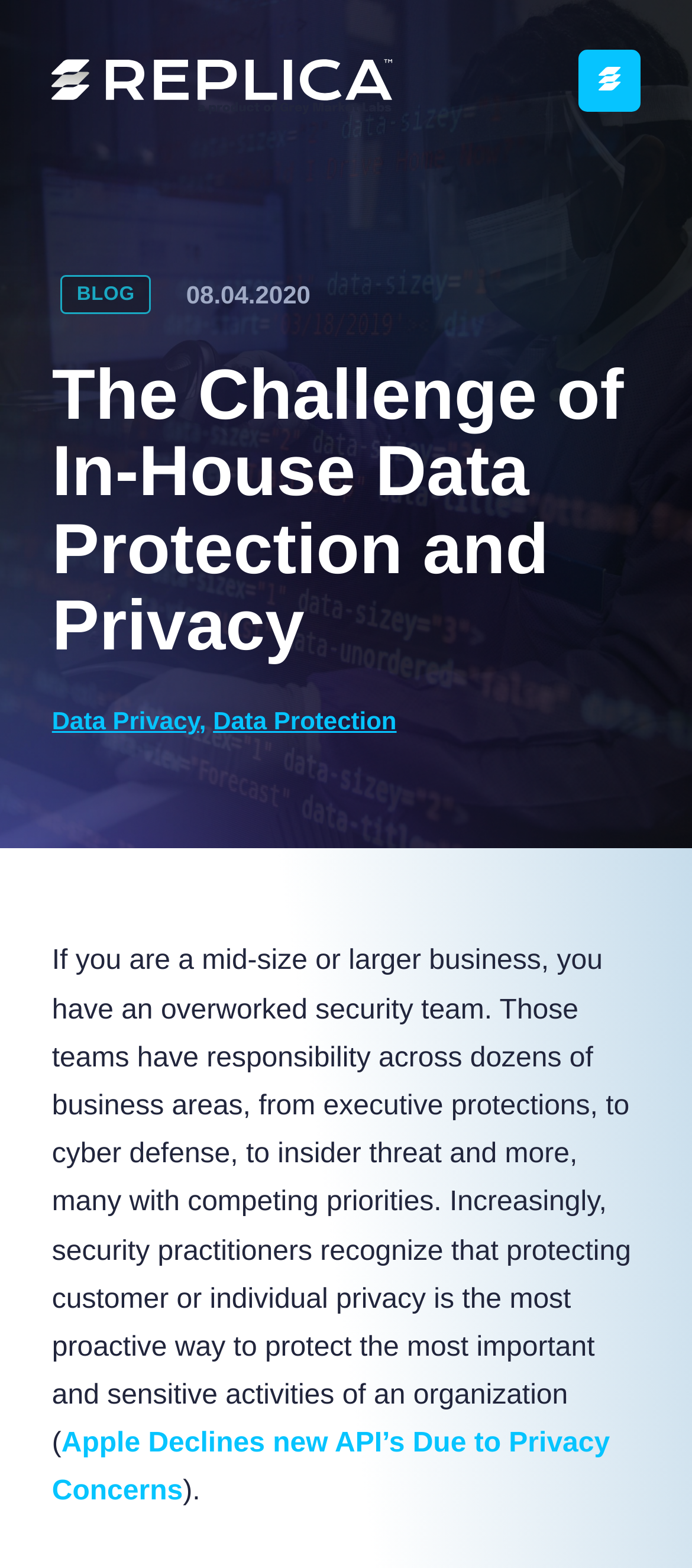Create a full and detailed caption for the entire webpage.

The webpage appears to be a blog article discussing the challenges of in-house data protection and privacy. At the top right corner, there is a button with an icon. Below it, on the left side, there is a "BLOG" label, followed by a date "08.04.2020" to its right. 

The main title of the article, "The Challenge of In-House Data Protection and Privacy", is prominently displayed in the top half of the page. Below the title, there are two links, "Data Privacy" and "Data Protection", separated by a comma. 

The main content of the article starts with a paragraph that explains the challenges faced by security teams in mid-size or larger businesses, including the need to protect customer or individual privacy. This paragraph takes up most of the page's content area. 

At the bottom of the page, there is a link to another article, "Apple Declines new API’s Due to Privacy Concerns", followed by a period.